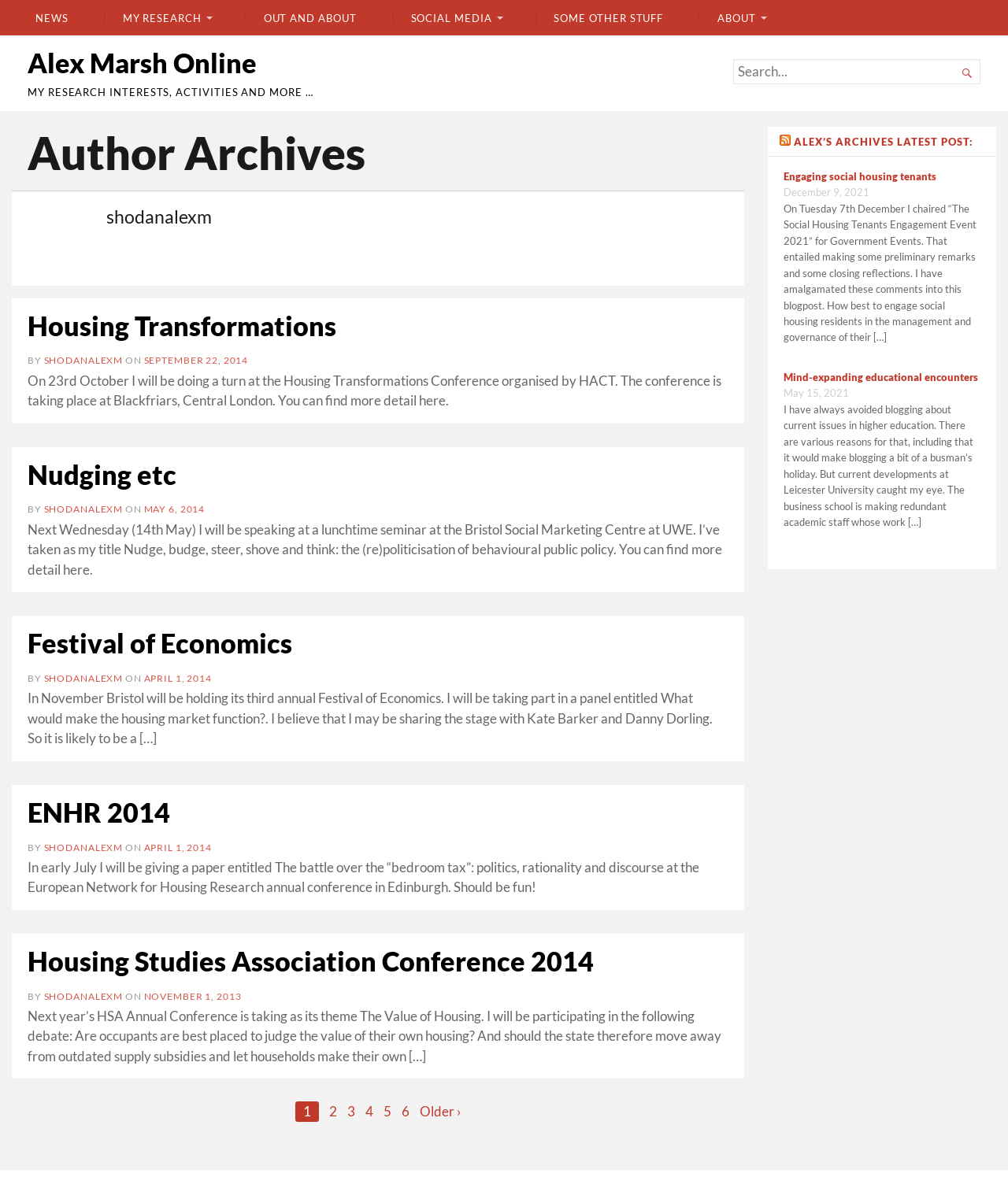Find and specify the bounding box coordinates that correspond to the clickable region for the instruction: "Go to NEWS page".

[0.02, 0.003, 0.083, 0.027]